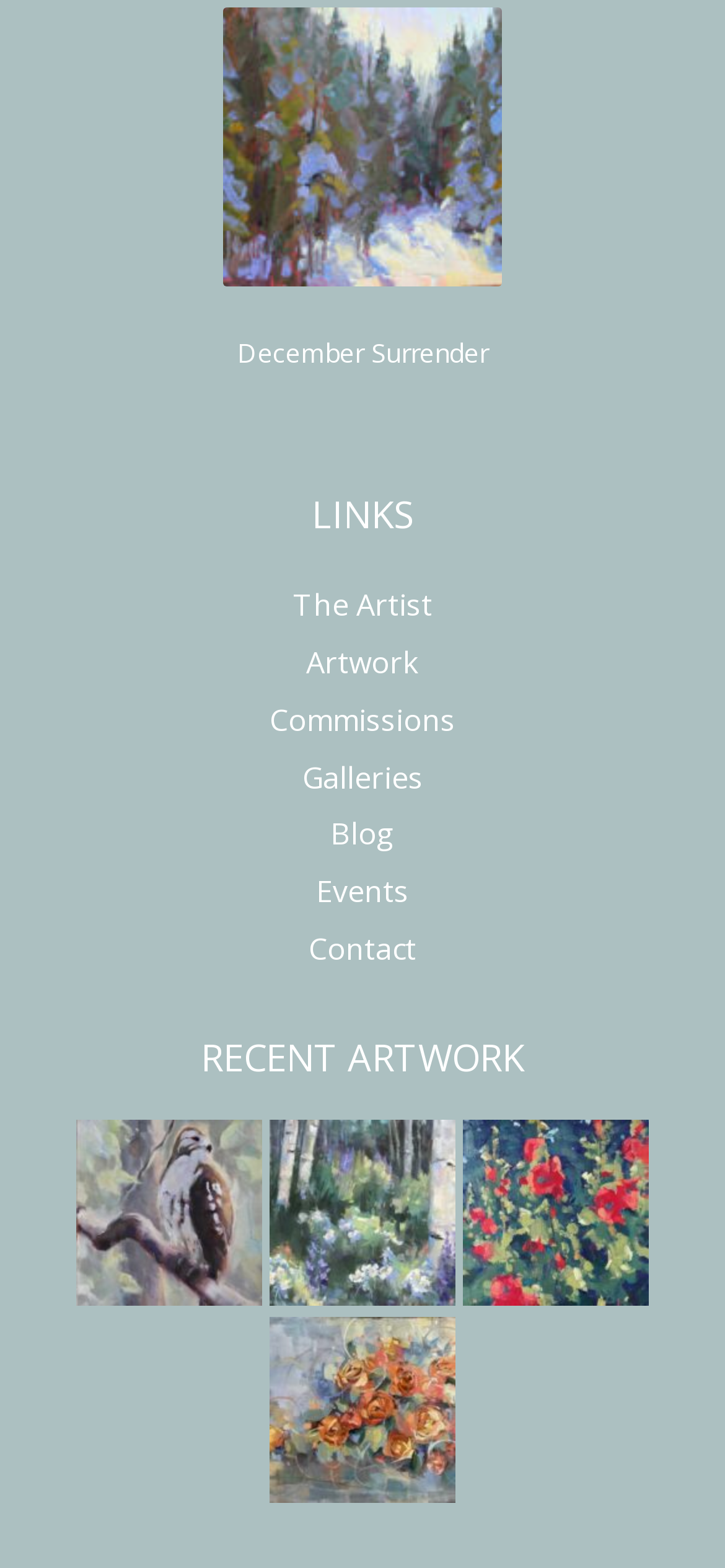Identify the bounding box coordinates of the clickable region necessary to fulfill the following instruction: "click on December Surrender". The bounding box coordinates should be four float numbers between 0 and 1, i.e., [left, top, right, bottom].

[0.327, 0.214, 0.673, 0.236]